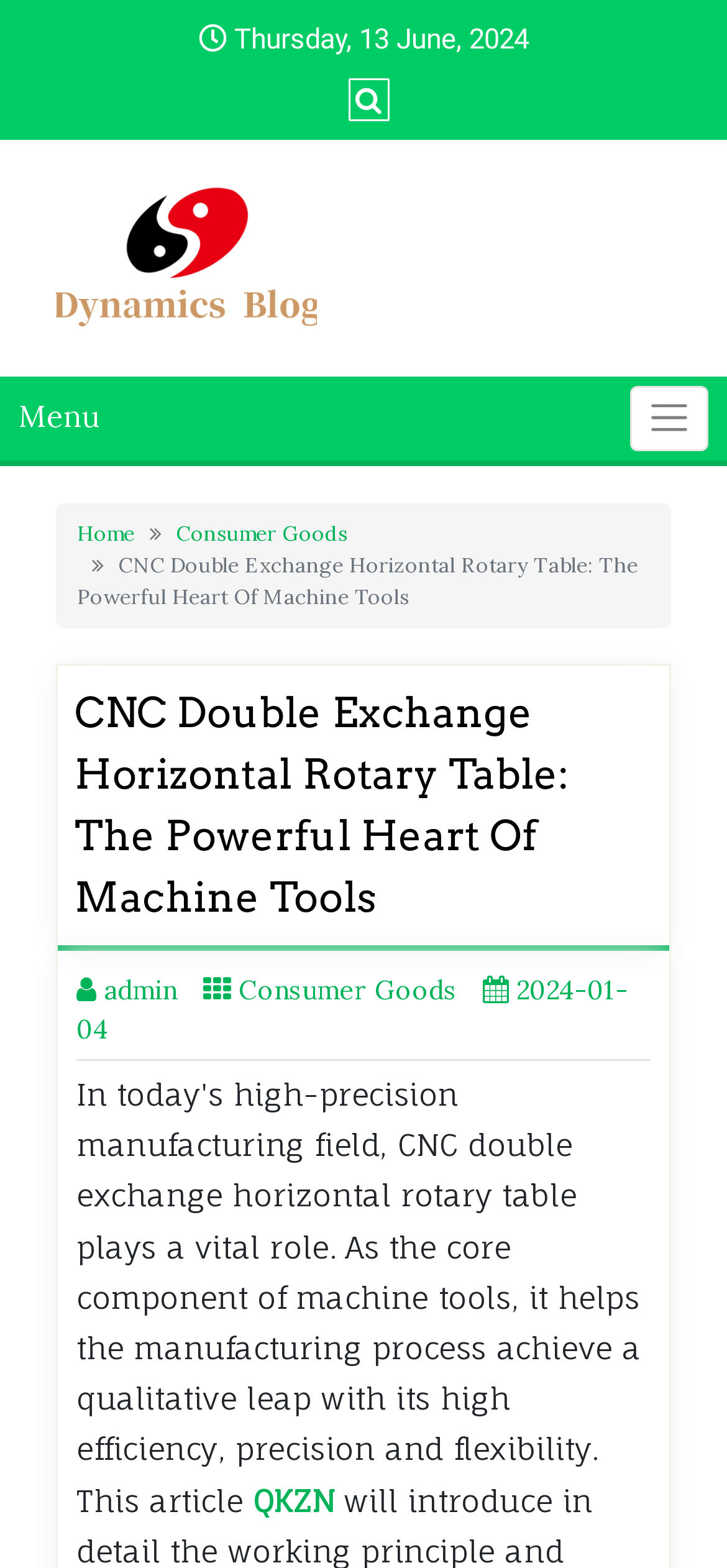From the details in the image, provide a thorough response to the question: What is the icon next to the 'Close search form' button?

I found the icon next to the 'Close search form' button by looking at the button element, where it says 'uf002'.